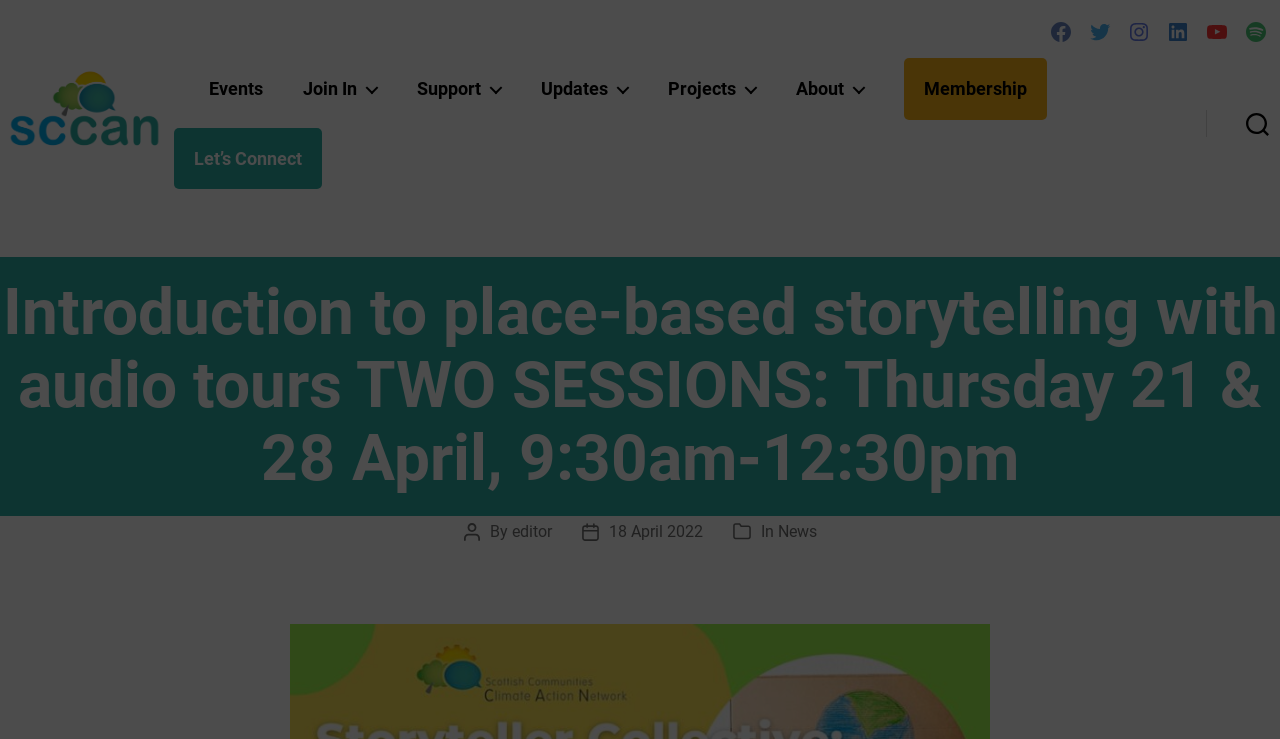What category is the post in?
Based on the image, answer the question with as much detail as possible.

I found the answer by looking at the text below the main heading, which says 'Categories' followed by 'In' and then a link to 'News'. This suggests that the post is in the 'News' category.